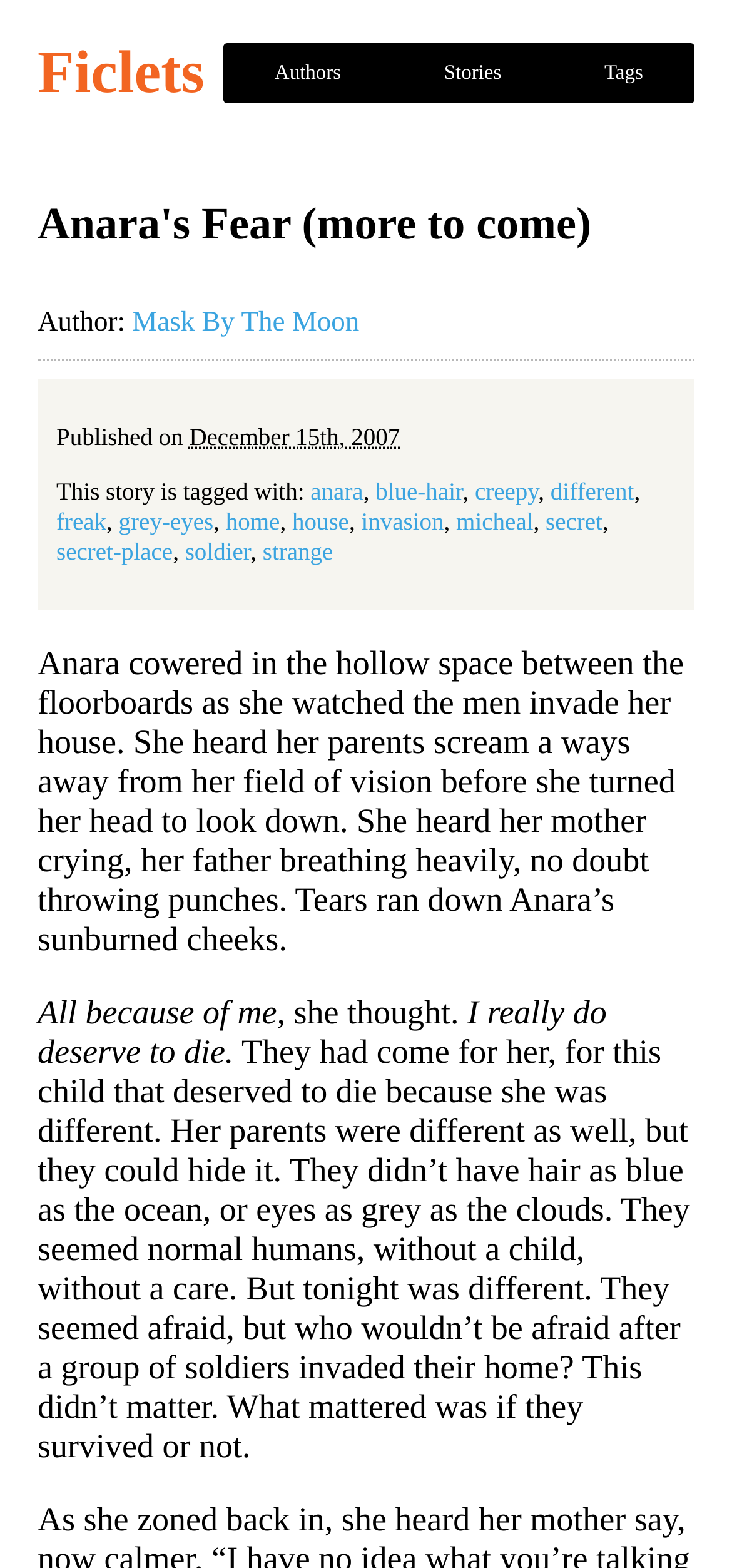What is the main character's eye color?
Refer to the image and provide a concise answer in one word or phrase.

grey